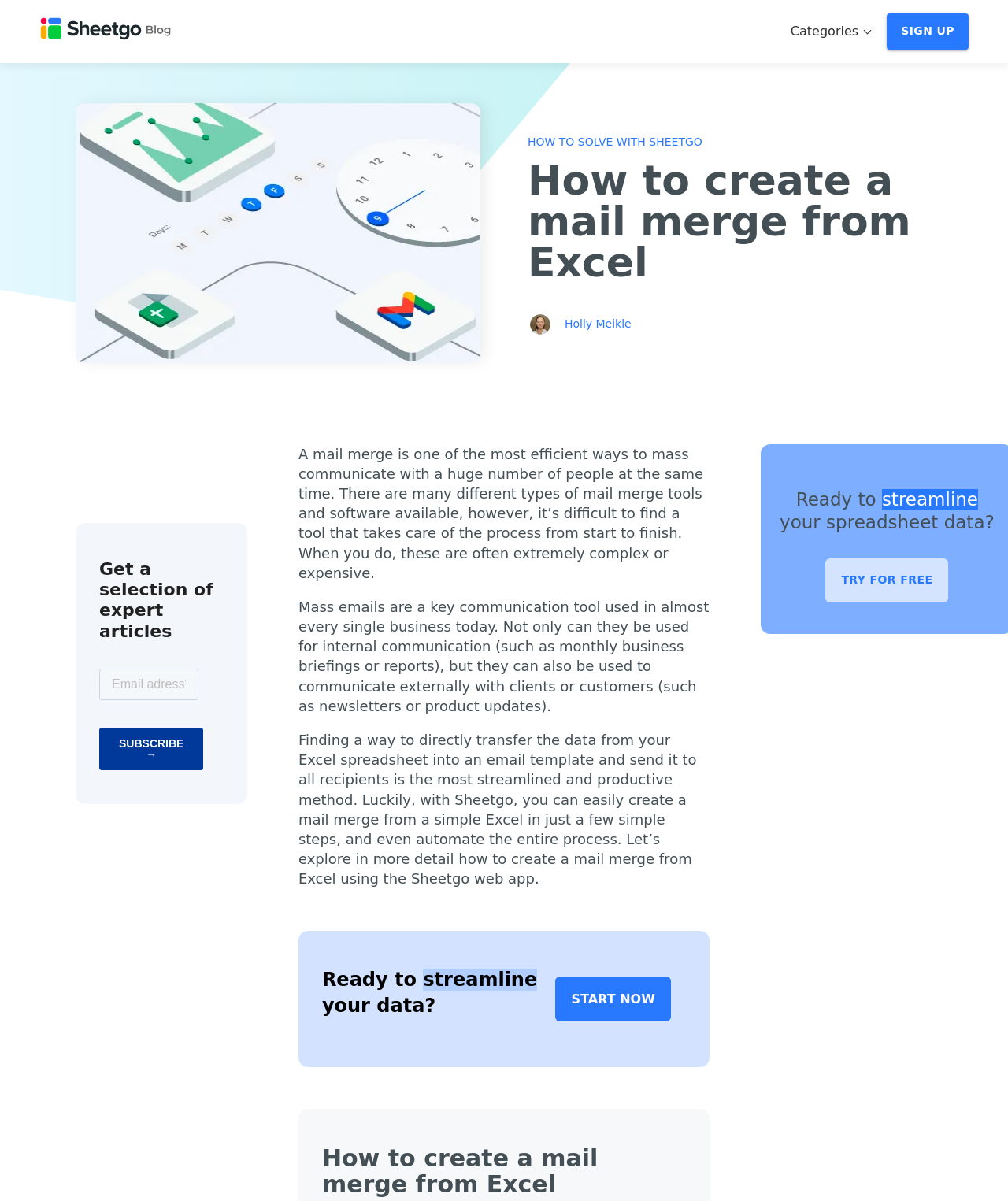What is the call-to-action at the end of the webpage?
Using the image, answer in one word or phrase.

Start now or try for free